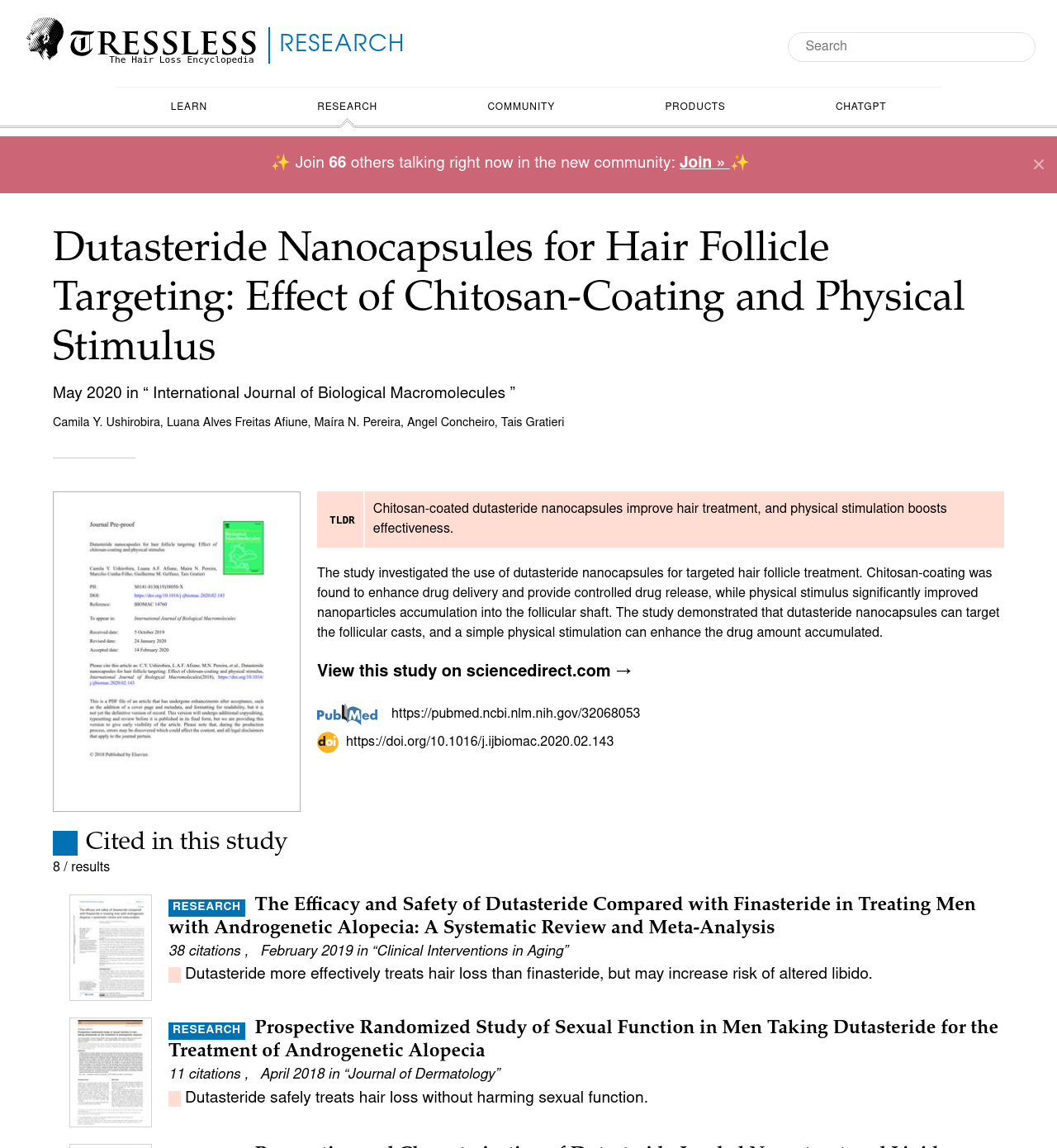Locate the bounding box coordinates of the segment that needs to be clicked to meet this instruction: "Go to Instagram page".

None